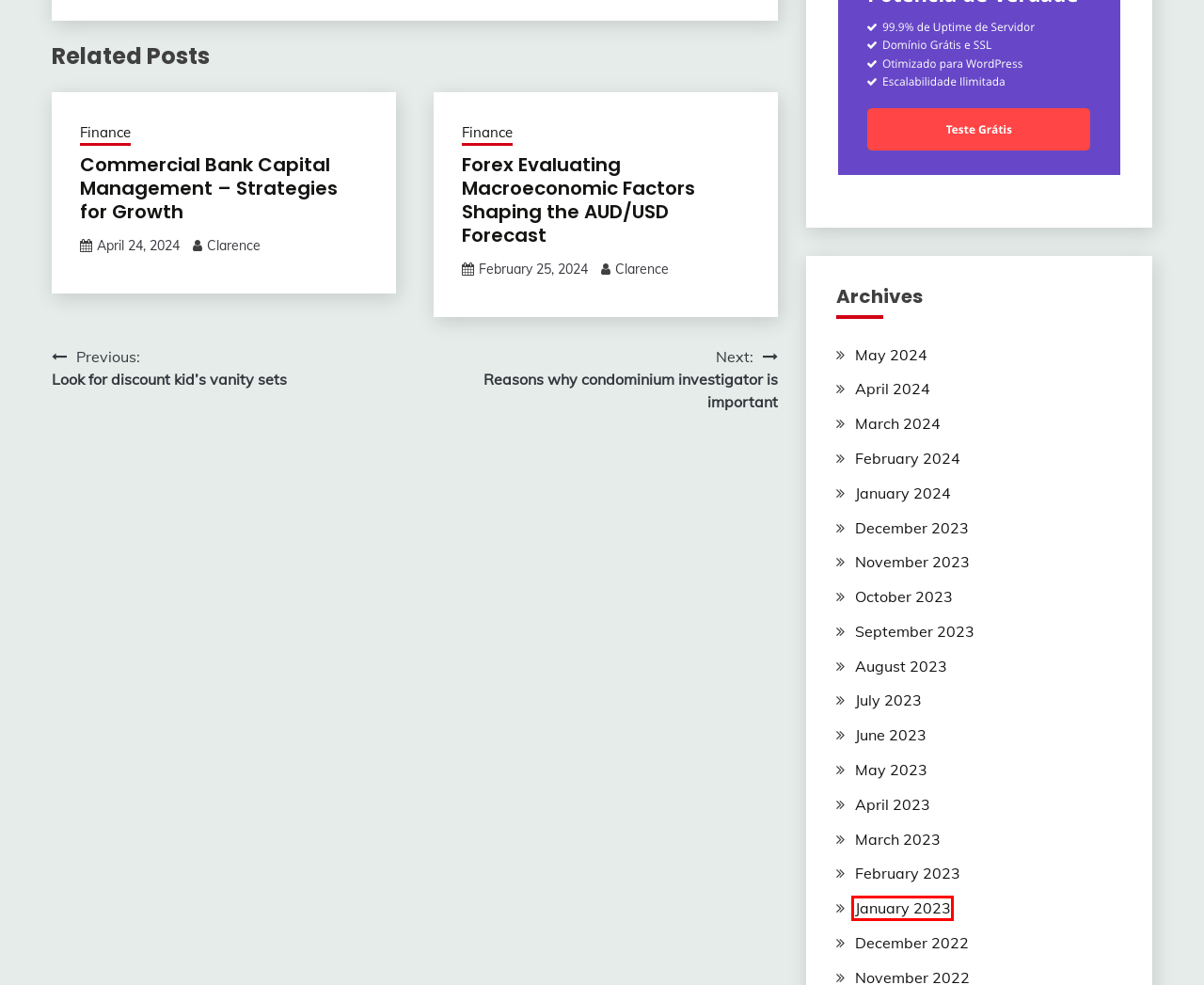Observe the screenshot of a webpage with a red bounding box around an element. Identify the webpage description that best fits the new page after the element inside the bounding box is clicked. The candidates are:
A. October 2023 – Kiev Gid
B. April 2022 – Kiev Gid
C. Commercial Bank Capital Management – Strategies for Growth – Kiev Gid
D. December 2023 – Kiev Gid
E. January 2024 – Kiev Gid
F. January 2023 – Kiev Gid
G. Outsource Staffing Agencies Delivering Scalable Workforce Solutions – Kiev Gid
H. Travel Guide – Kiev Gid

F